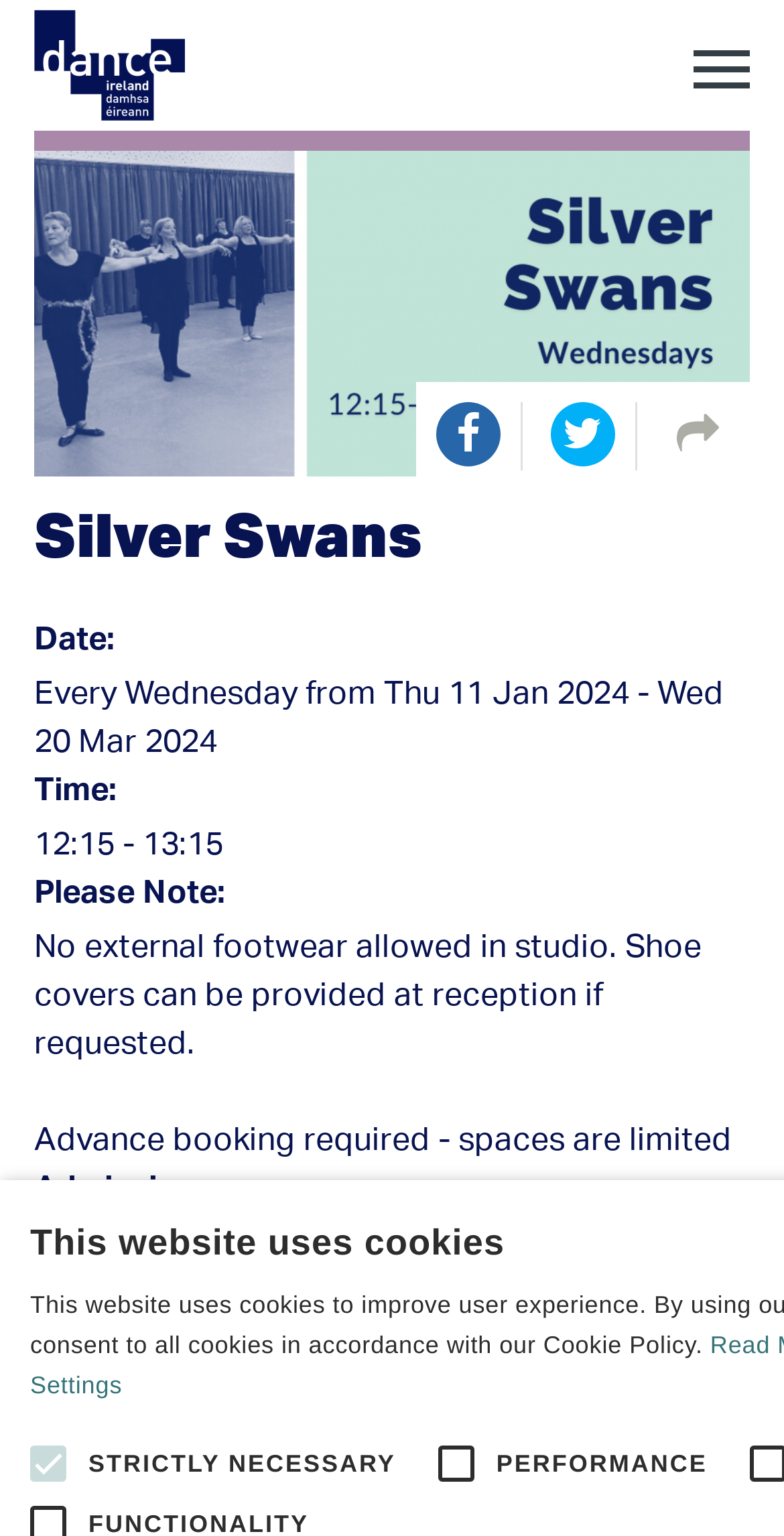What is the time of the event?
From the details in the image, provide a complete and detailed answer to the question.

The time of the event is mentioned in the description list detail element, which states that the event is held from 12:15 to 13:15.